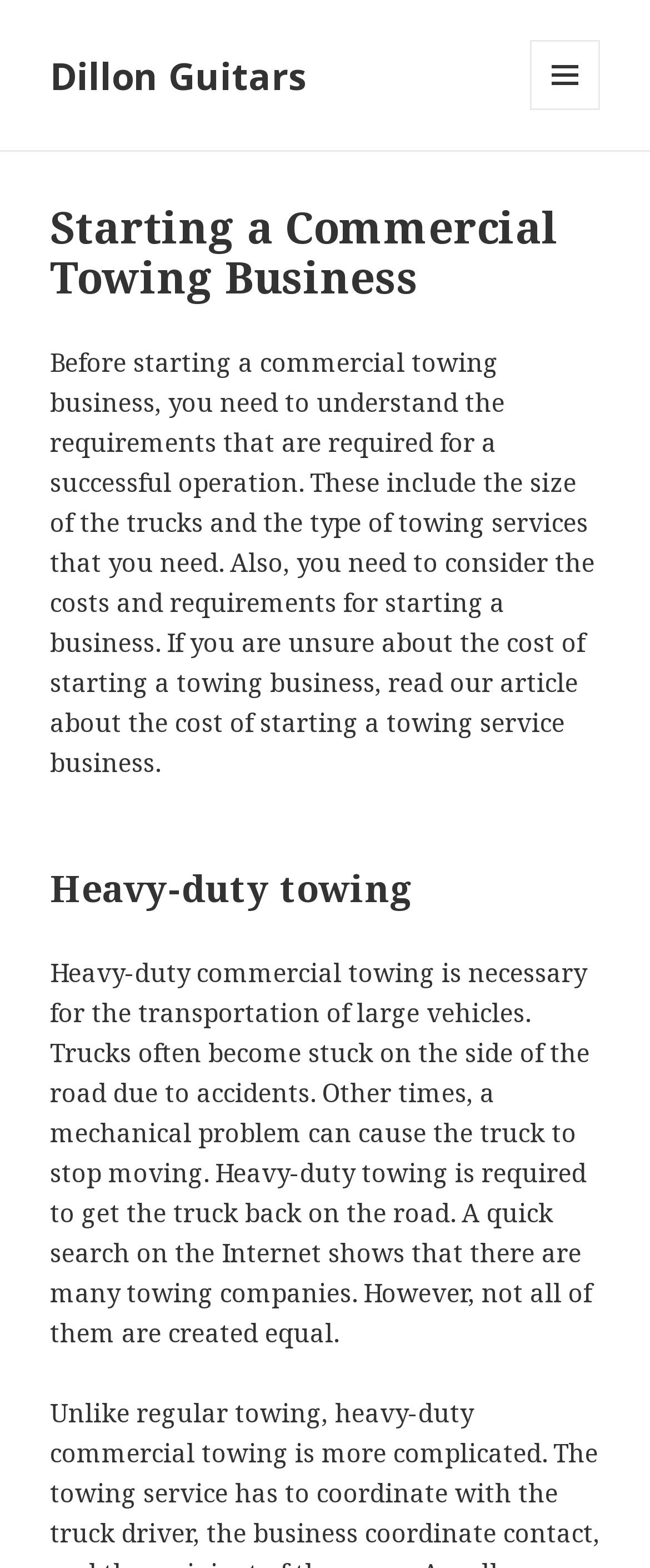Locate the heading on the webpage and return its text.

Starting a Commercial Towing Business